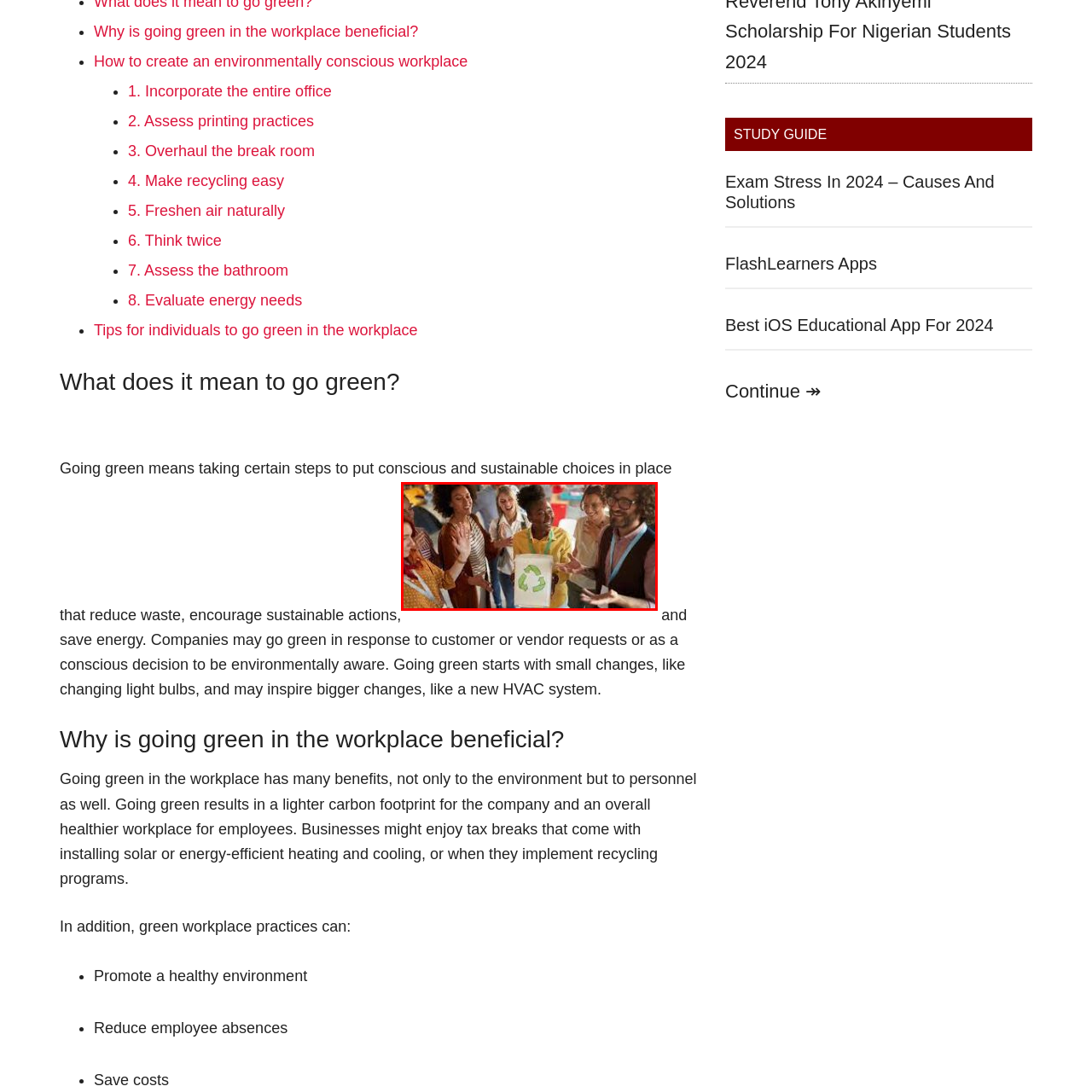Pay attention to the image inside the red rectangle, What is the broader theme of the scene? Answer briefly with a single word or phrase.

Going green in the workplace